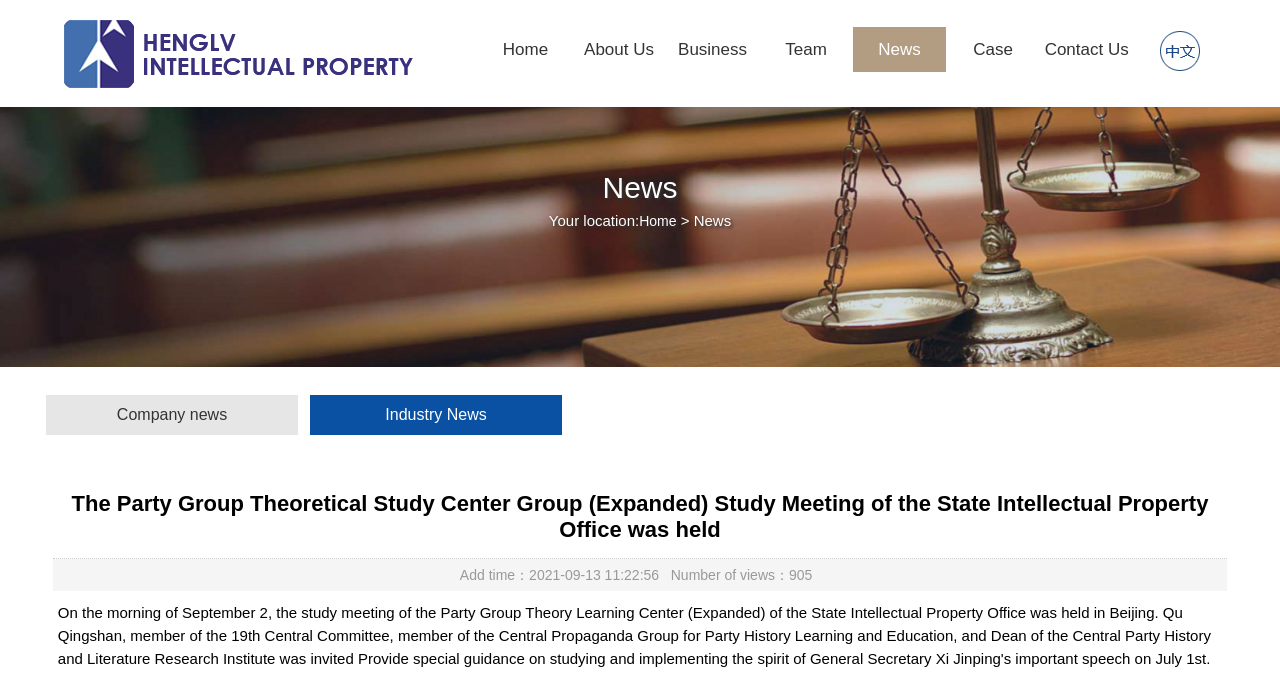Can you look at the image and give a comprehensive answer to the question:
When was the news article published?

The publication date and time of the news article can be found at the bottom of the article, where it is written as 'Add time：2021-09-13 11:22:56'.